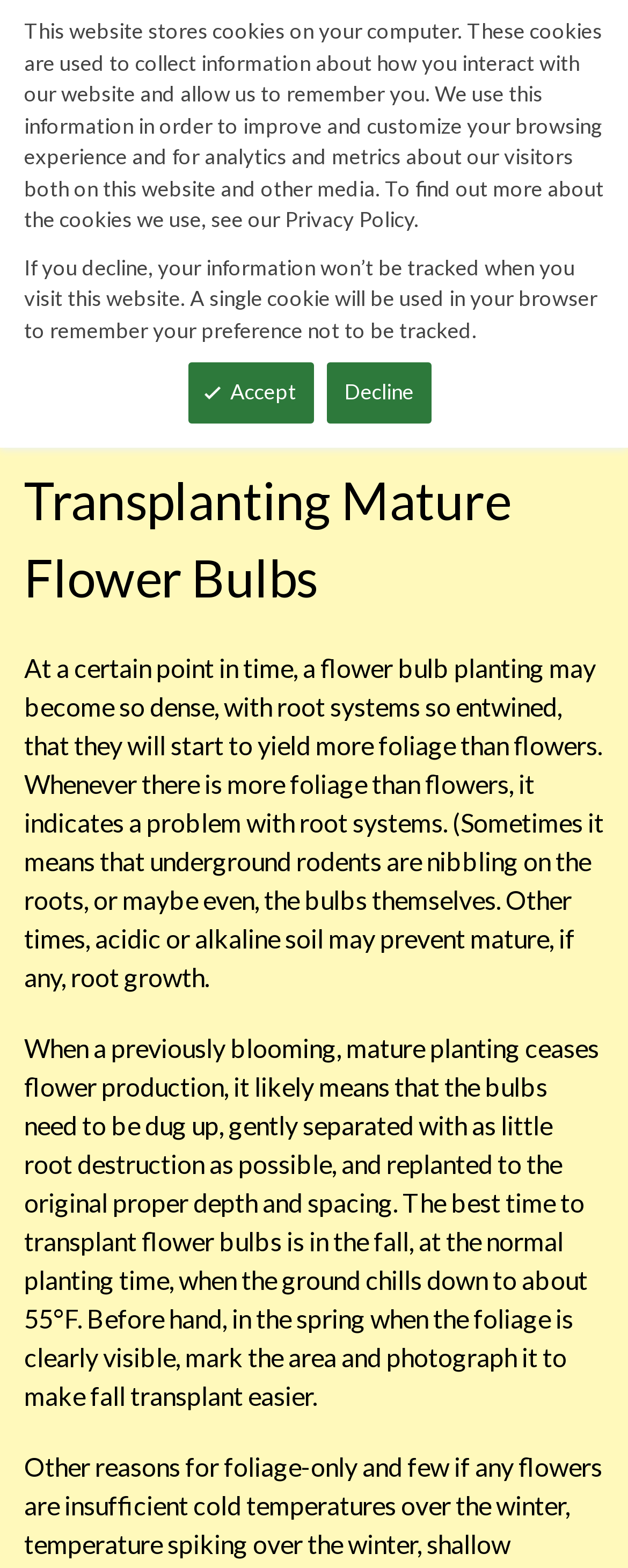Articulate a detailed summary of the webpage's content and design.

This webpage is about gardening, specifically focusing on transplanting mature flower bulbs. At the top of the page, there is a notification about cookies and privacy policy, with two buttons "Accept" and "Decline" to choose from. Below this notification, there is a phone number "860-567-0838" and a search bar on the right side. 

On the left side, there is a navigation menu with a "Home" link. Next to it, there is a title "Transplanting Mature Flower Bulbs" which is also the main topic of the page. 

The main content of the page is divided into two paragraphs. The first paragraph explains the problem of dense flower bulb plantings, where the root systems become entwined, and the solution is to transplant the bulbs. The second paragraph provides more detailed instructions on how to transplant the flower bulbs, including the best time to do it, which is in the fall when the ground temperature cools down to around 55°F.